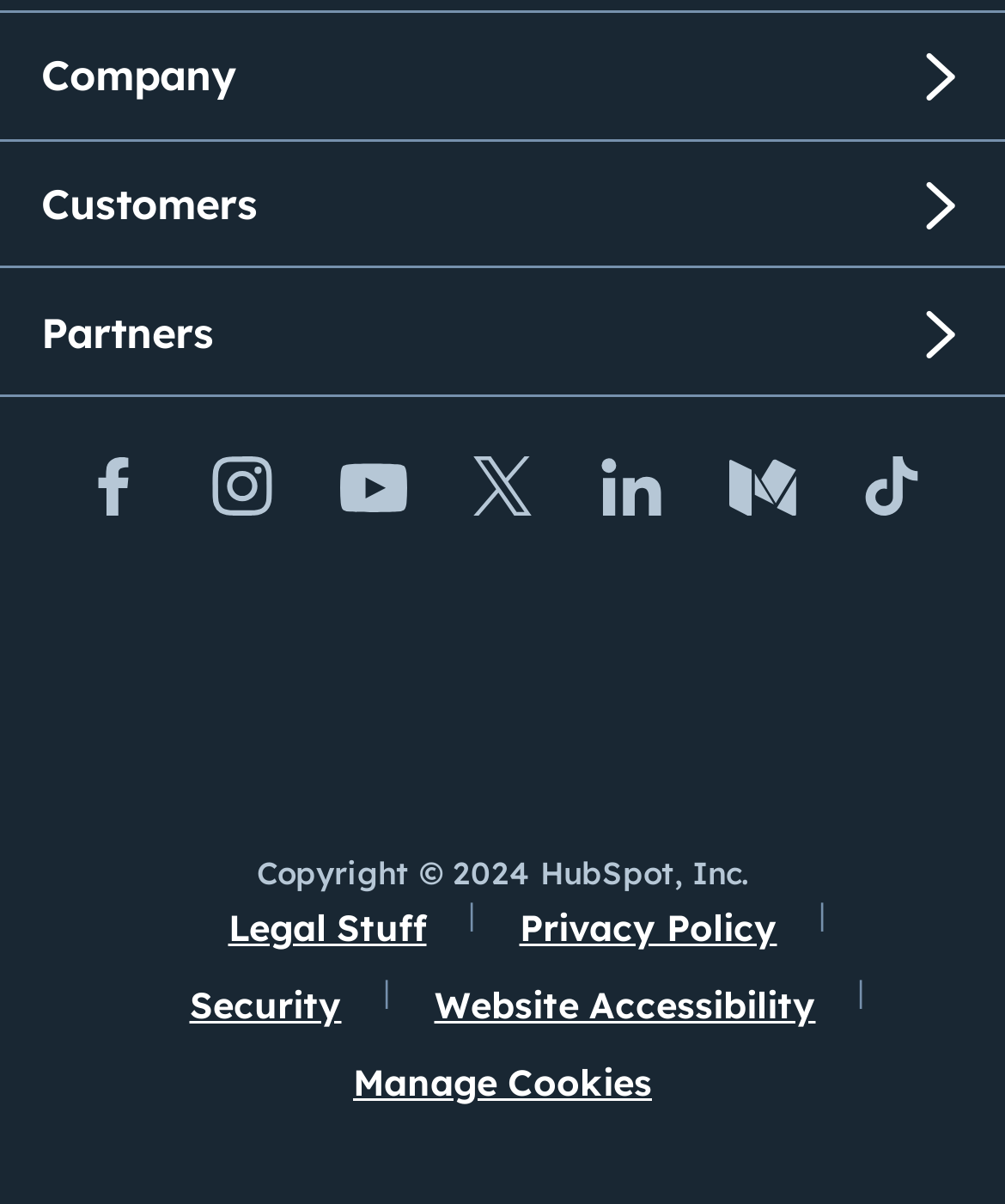Please find the bounding box for the UI element described by: "Company".

[0.0, 0.026, 1.0, 0.099]